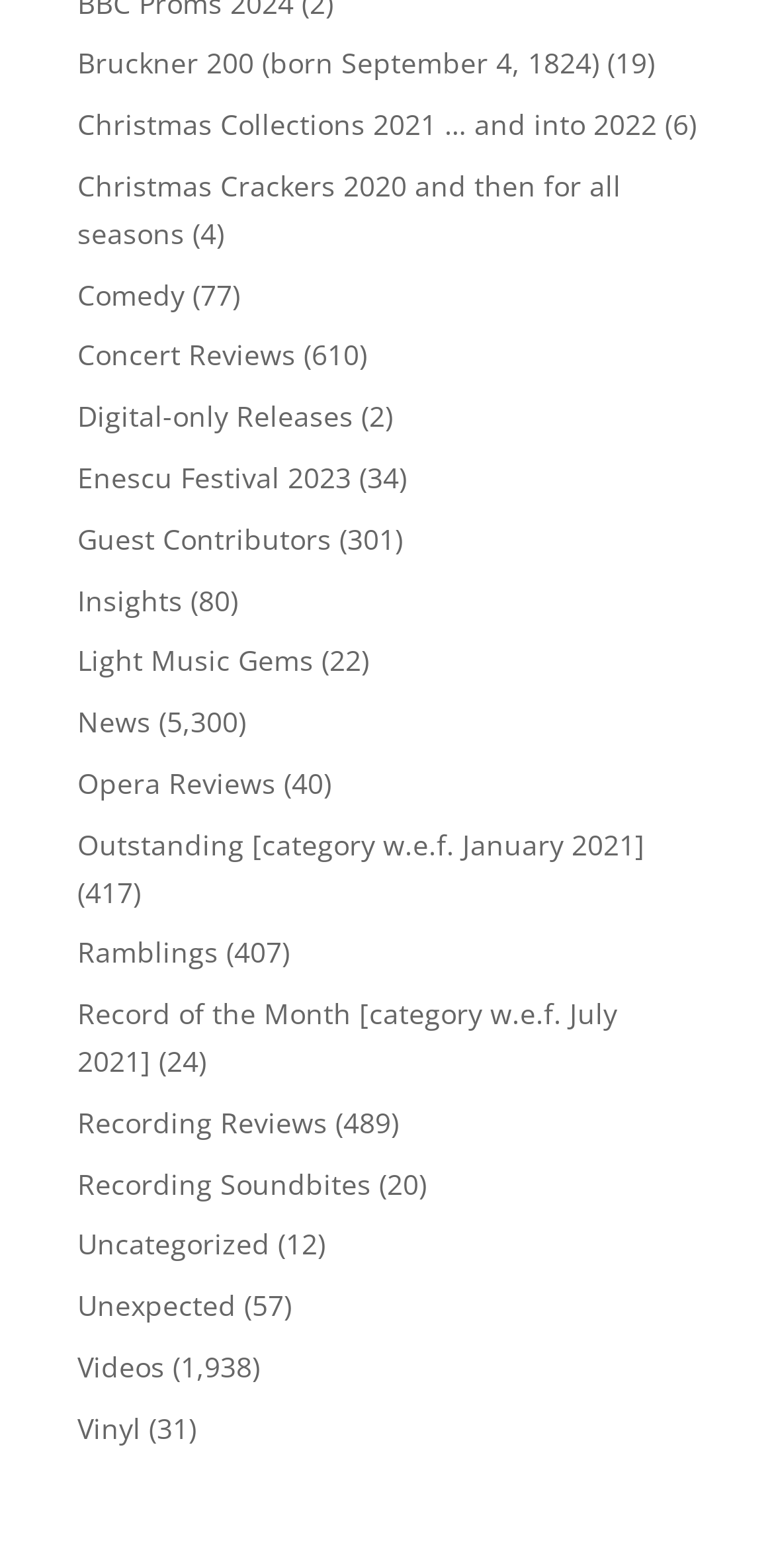Find the bounding box coordinates for the area that should be clicked to accomplish the instruction: "View Christmas Collections 2021".

[0.1, 0.067, 0.849, 0.091]